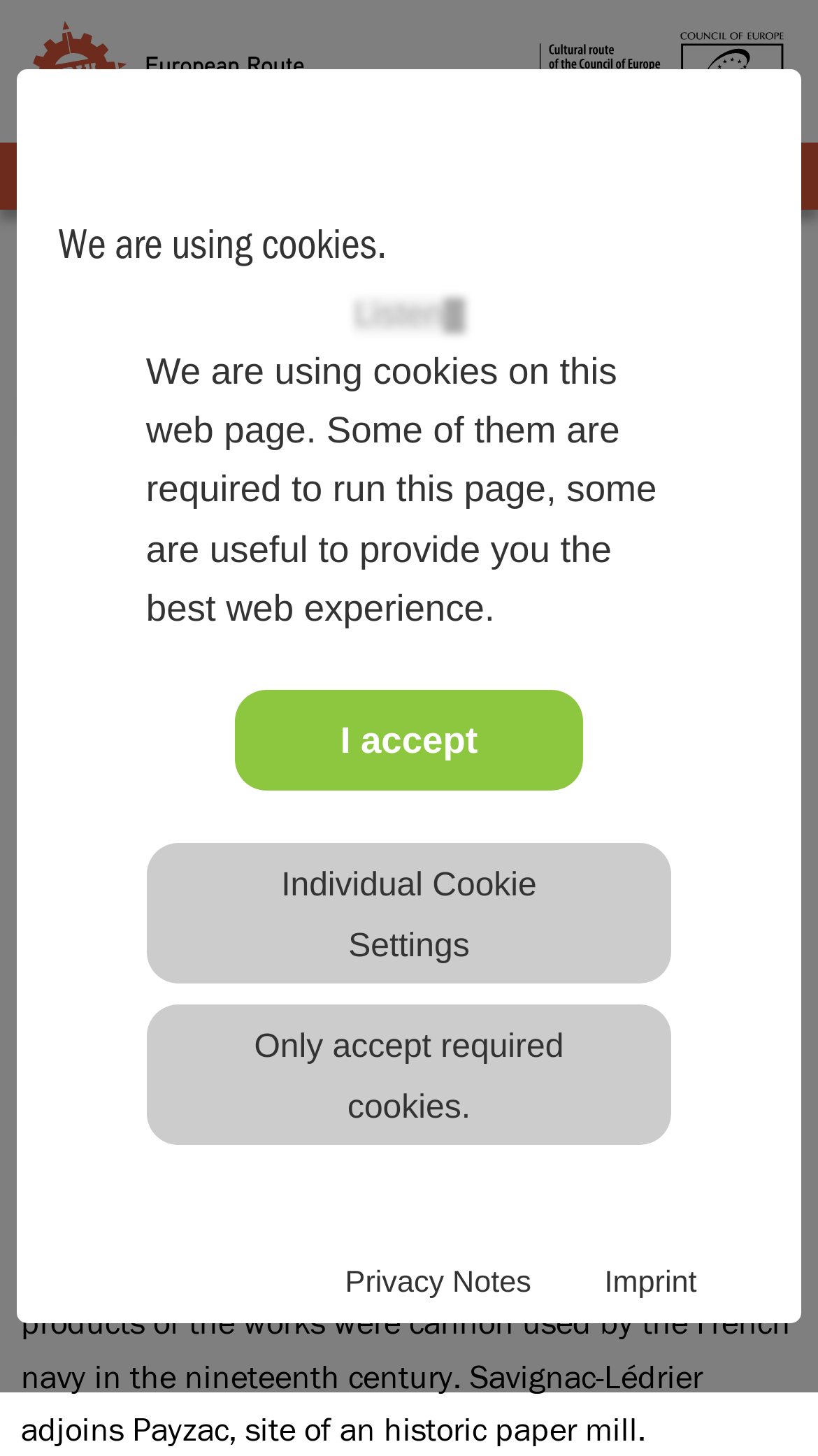Identify the coordinates of the bounding box for the element described below: "Ketamine and OCD". Return the coordinates as four float numbers between 0 and 1: [left, top, right, bottom].

None